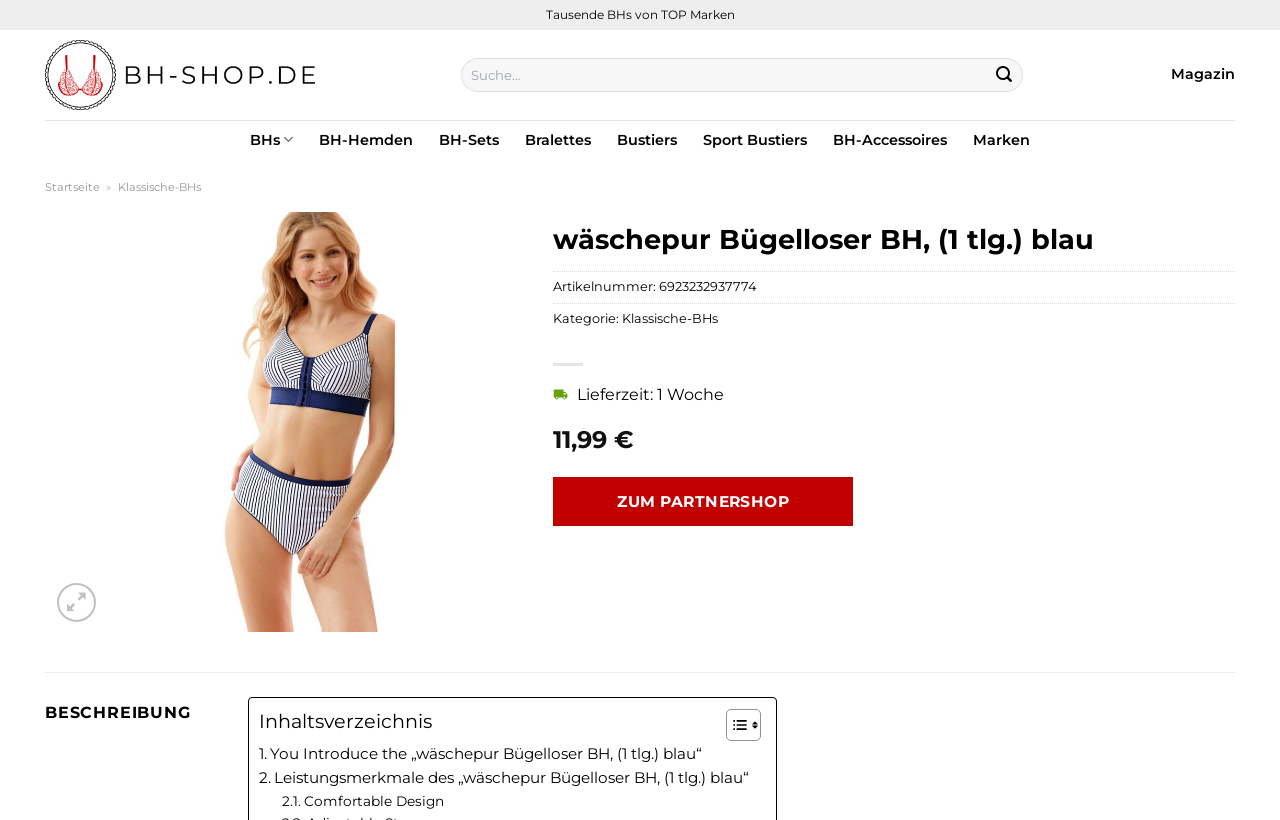Respond with a single word or short phrase to the following question: 
What is the category of the wäschepur Bügelloser BH?

Klassische-BHs